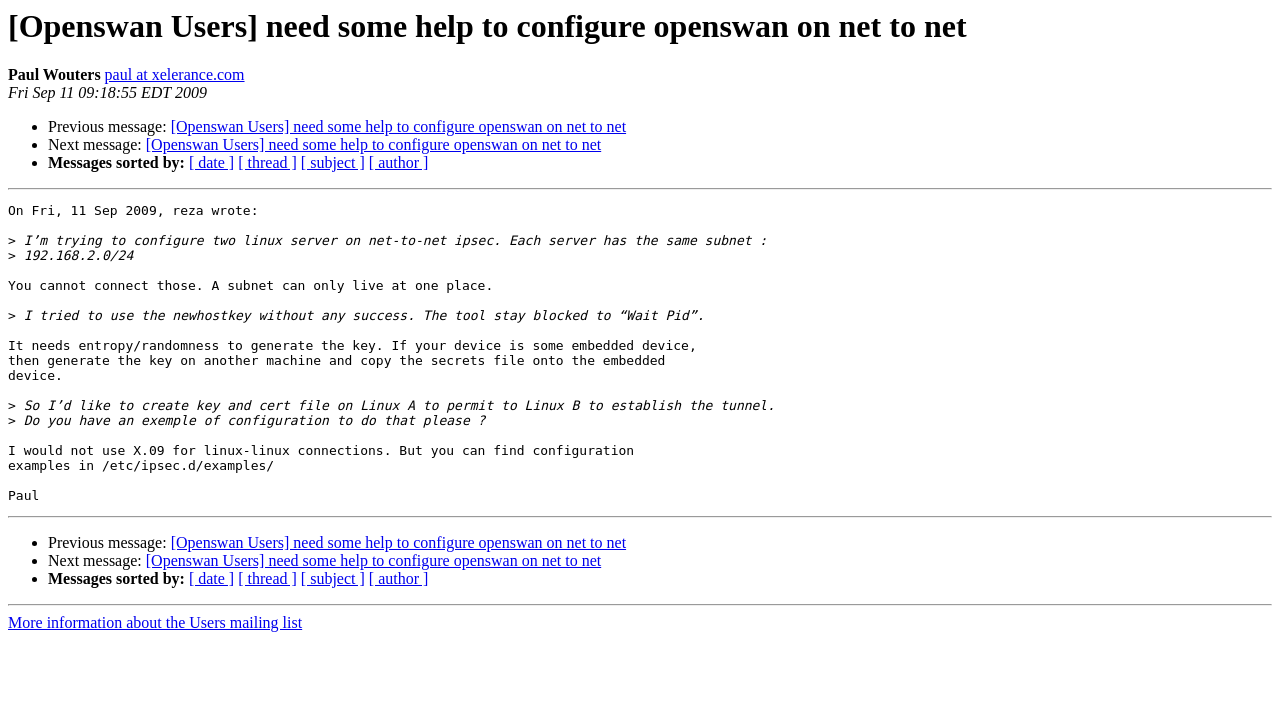Answer the question in one word or a short phrase:
What is the date of the message?

Fri Sep 11 09:18:55 EDT 2009